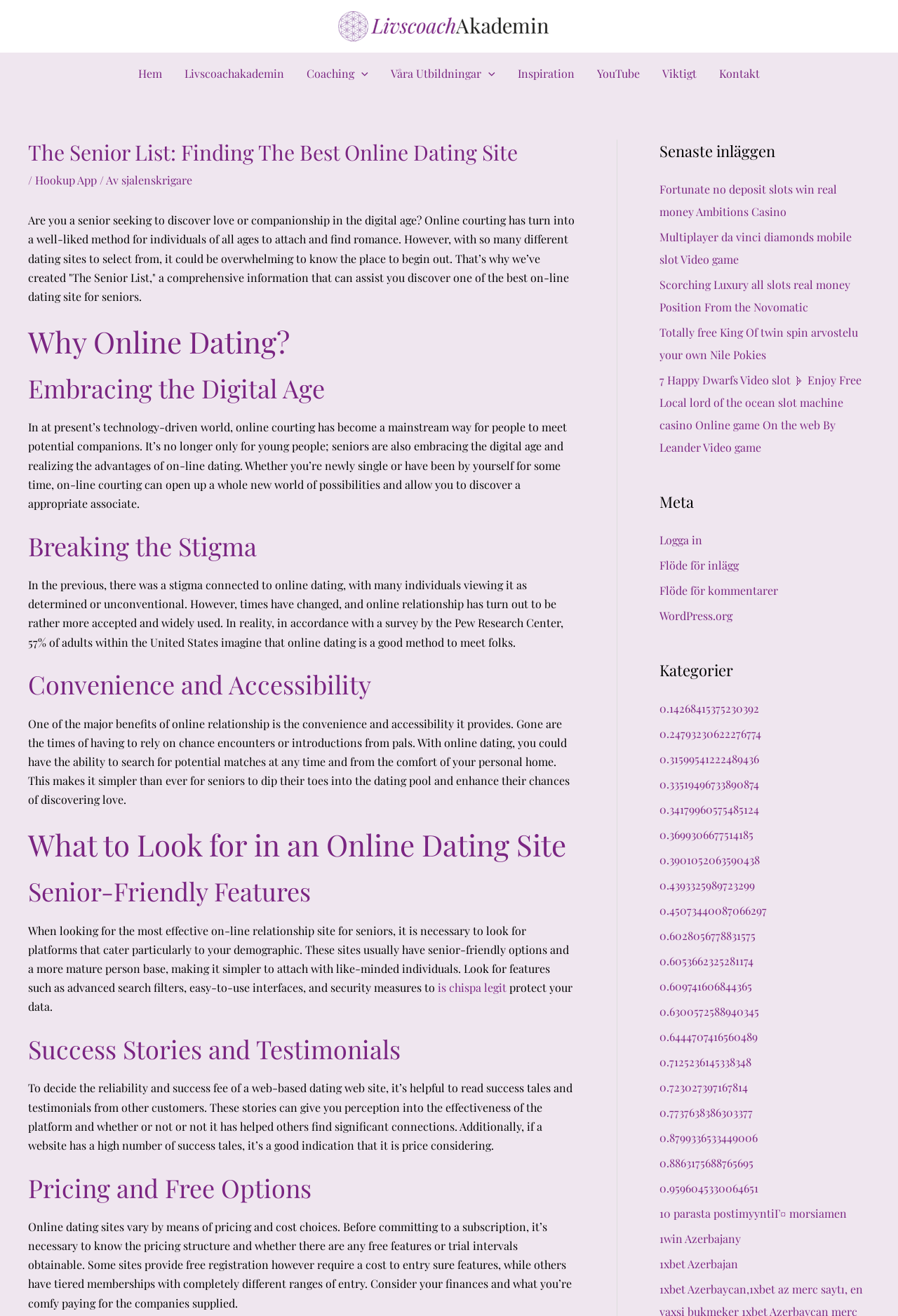Identify the bounding box coordinates of the clickable region required to complete the instruction: "Read the 'Why Online Dating?' section". The coordinates should be given as four float numbers within the range of 0 and 1, i.e., [left, top, right, bottom].

[0.031, 0.246, 0.64, 0.273]